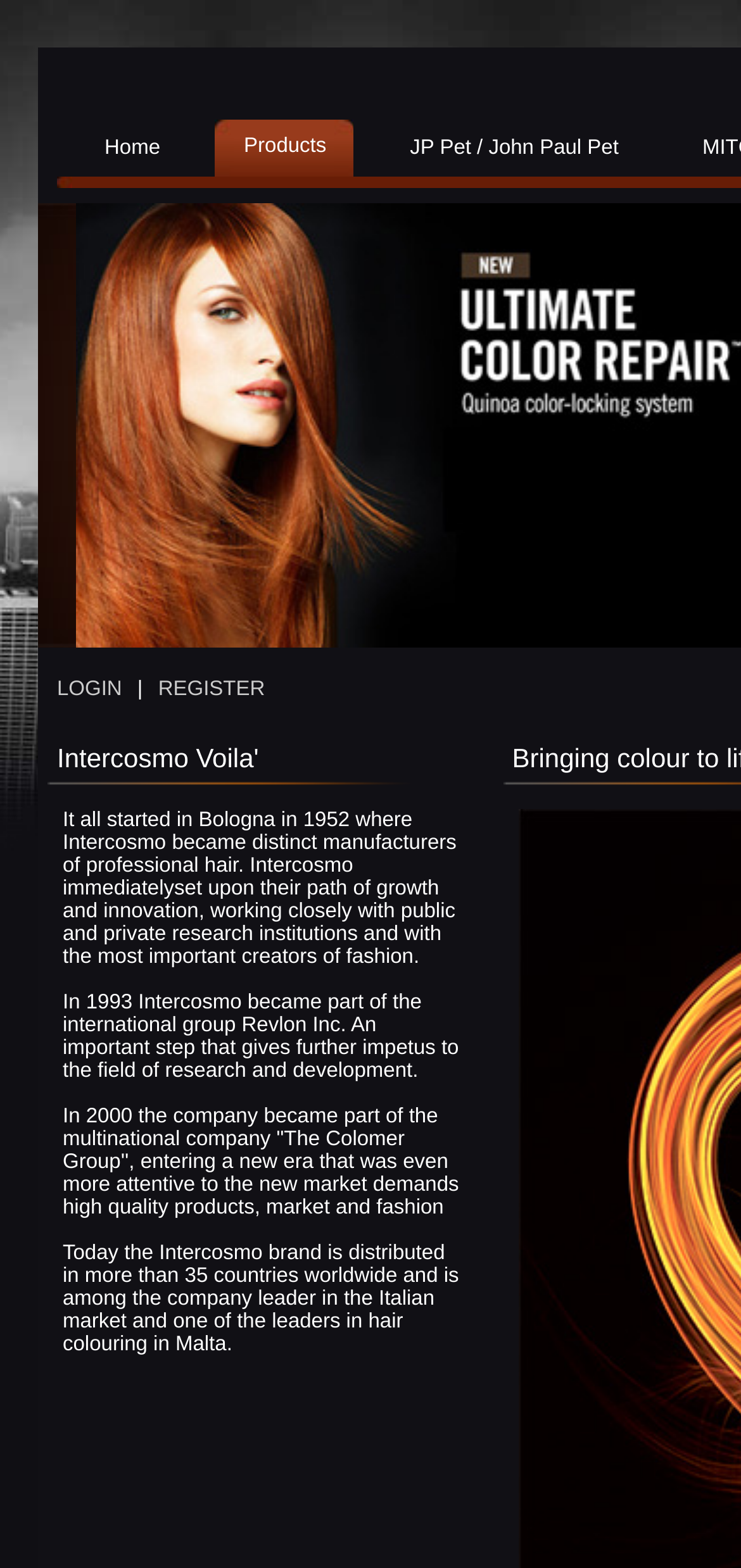How many countries is the Intercosmo brand distributed in?
Answer the question with a thorough and detailed explanation.

The text description states that the Intercosmo brand is distributed in more than 35 countries worldwide.